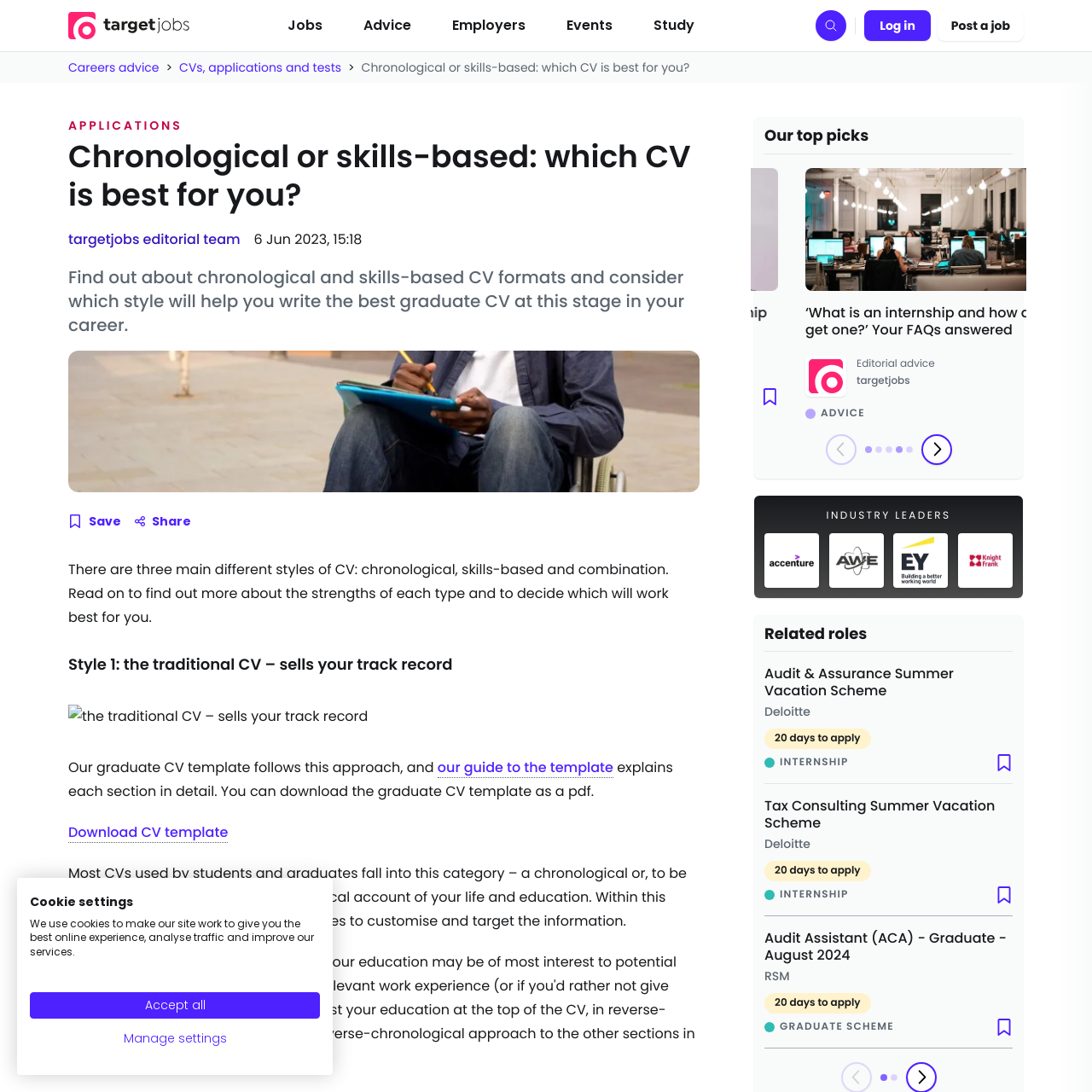Carefully describe the image located within the red boundary.

The image depicts an individual engaged in writing their CV on a clipboard while sitting outdoors. This scene conveys a relaxed yet focused atmosphere, emphasizing the importance of preparing a well-structured CV. It aligns with the broader topic discussed in the article about the various CV formats, specifically contrasting chronological and skills-based approaches, aiding graduates in choosing the most effective style for their career stage. The visual representation complements the article's advice, providing a practical context for readers contemplating their CV creation.